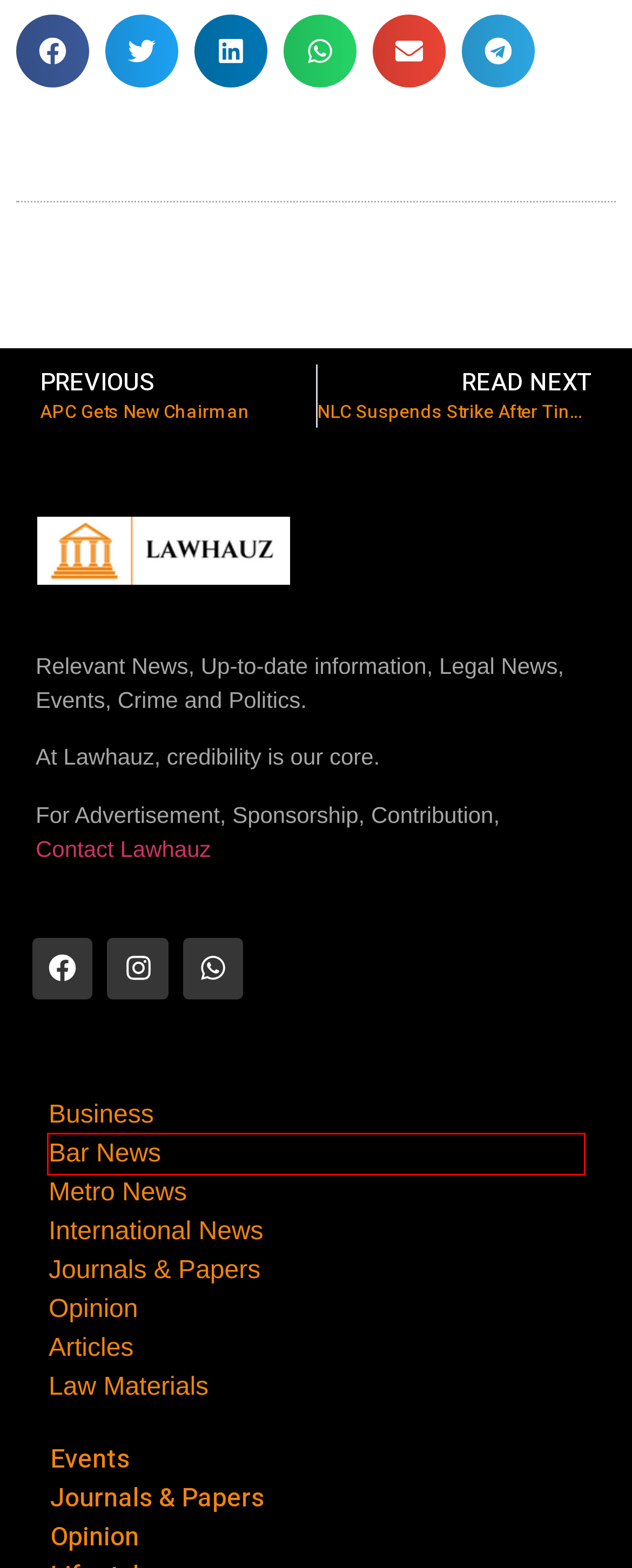Look at the screenshot of a webpage with a red bounding box and select the webpage description that best corresponds to the new page after clicking the element in the red box. Here are the options:
A. APC Gets New Chairman - Lawhauz.
B. Bar News - Lawhauz.
C. Business - Lawhauz.
D. International News - Lawhauz.
E. Opinion - Lawhauz.
F. Contact Us - Lawhauz.
G. NLC Suspends Strike After Tinubu’s Intervention - Lawhauz.
H. Law Materials - Lawhauz.

B